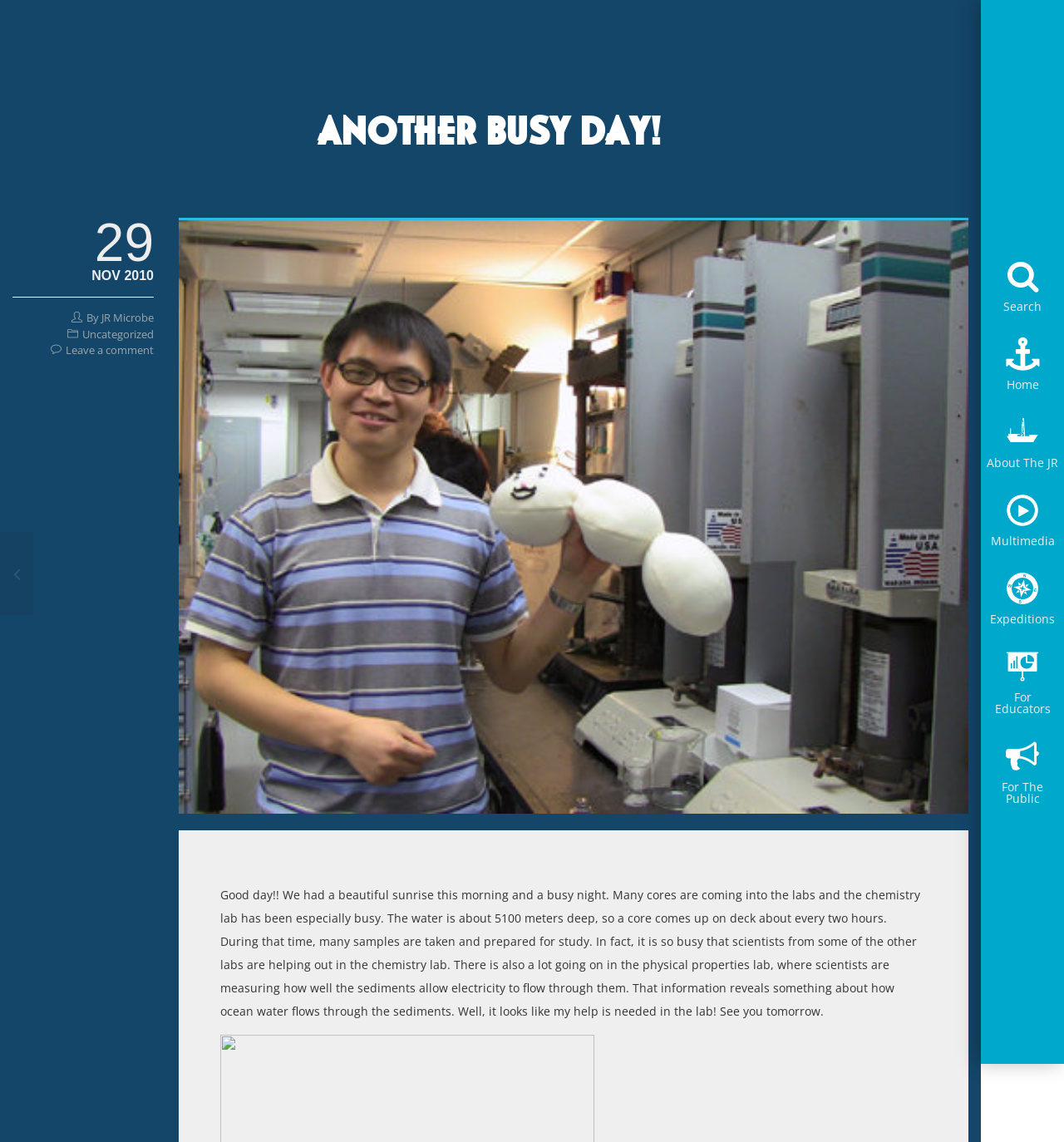Respond to the question below with a single word or phrase:
What is the date mentioned in the article?

NOV 2010